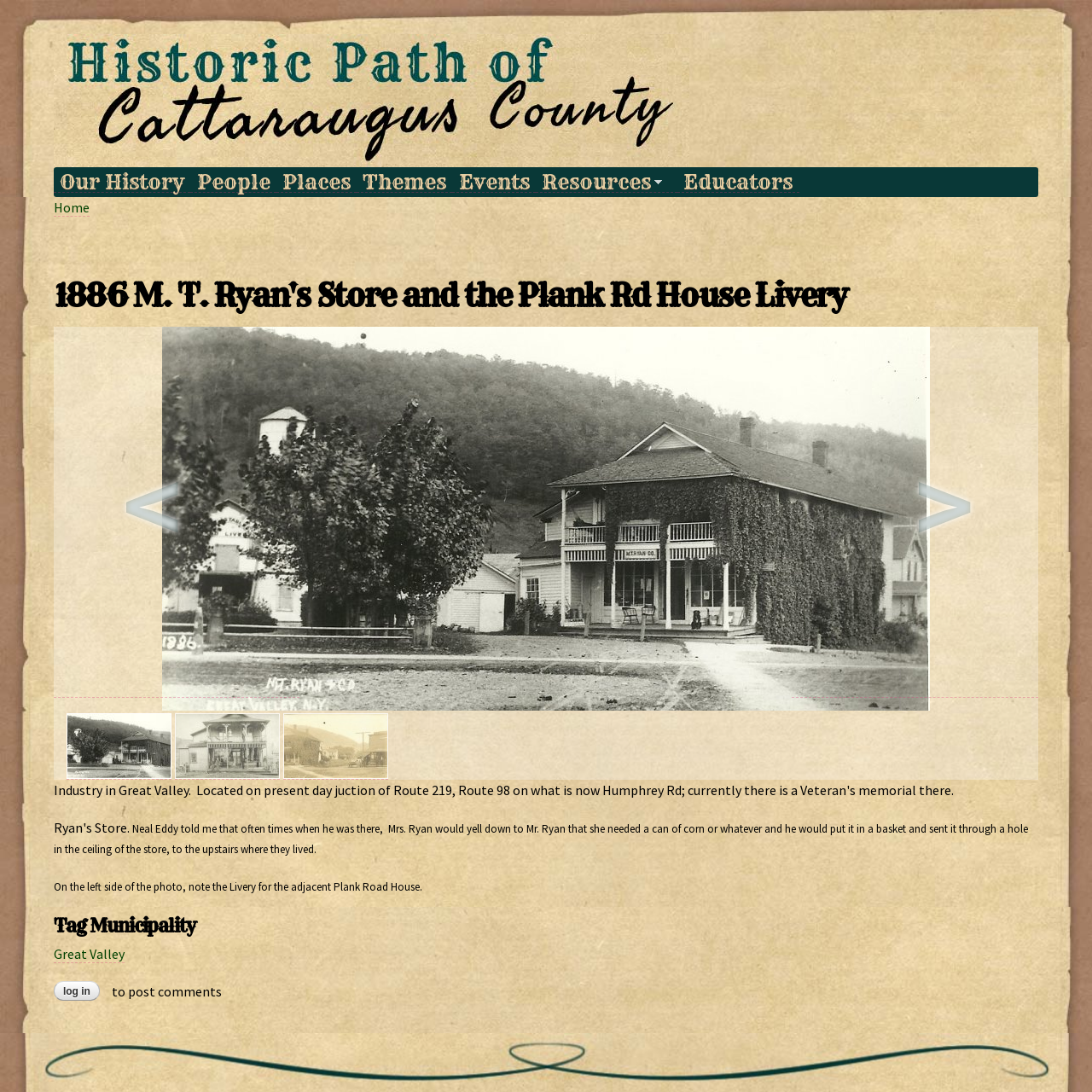How can the full image be viewed? Using the information from the screenshot, answer with a single word or phrase.

By clicking 'View the full image'